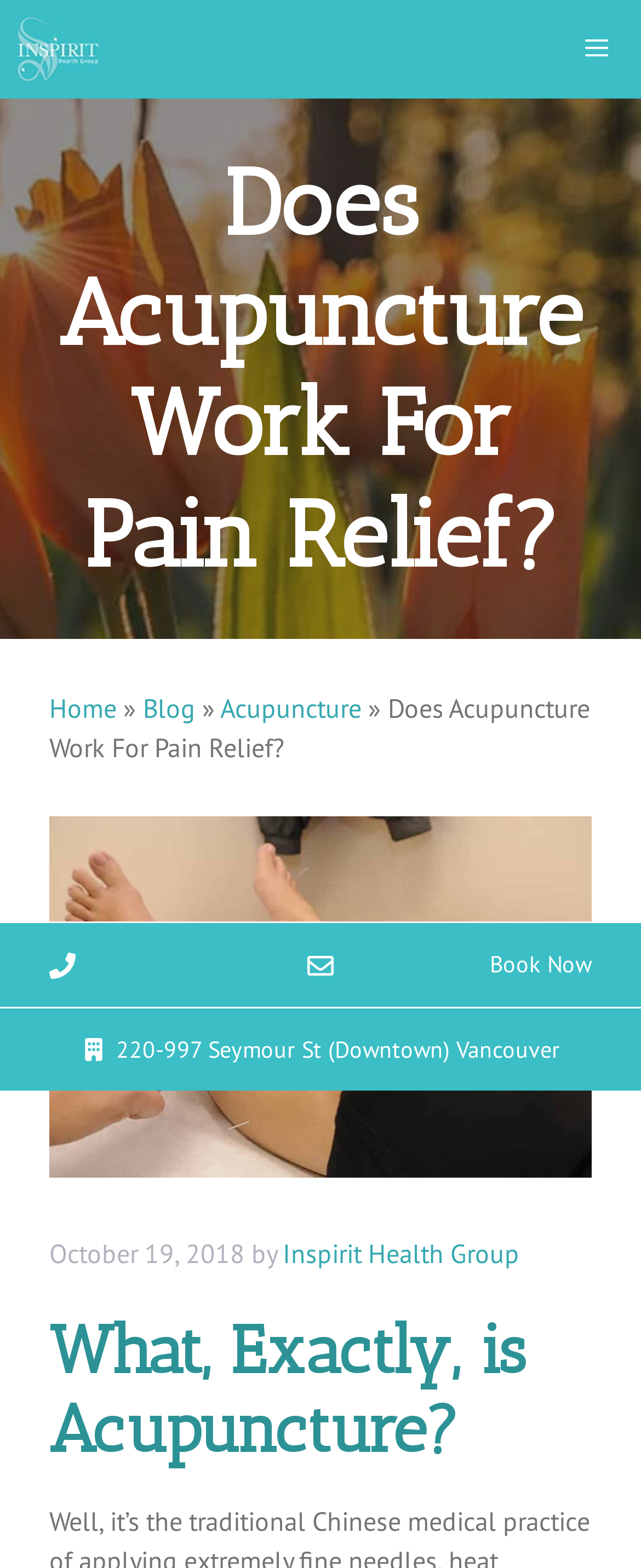Please extract the webpage's main title and generate its text content.

Does Acupuncture Work For Pain Relief?